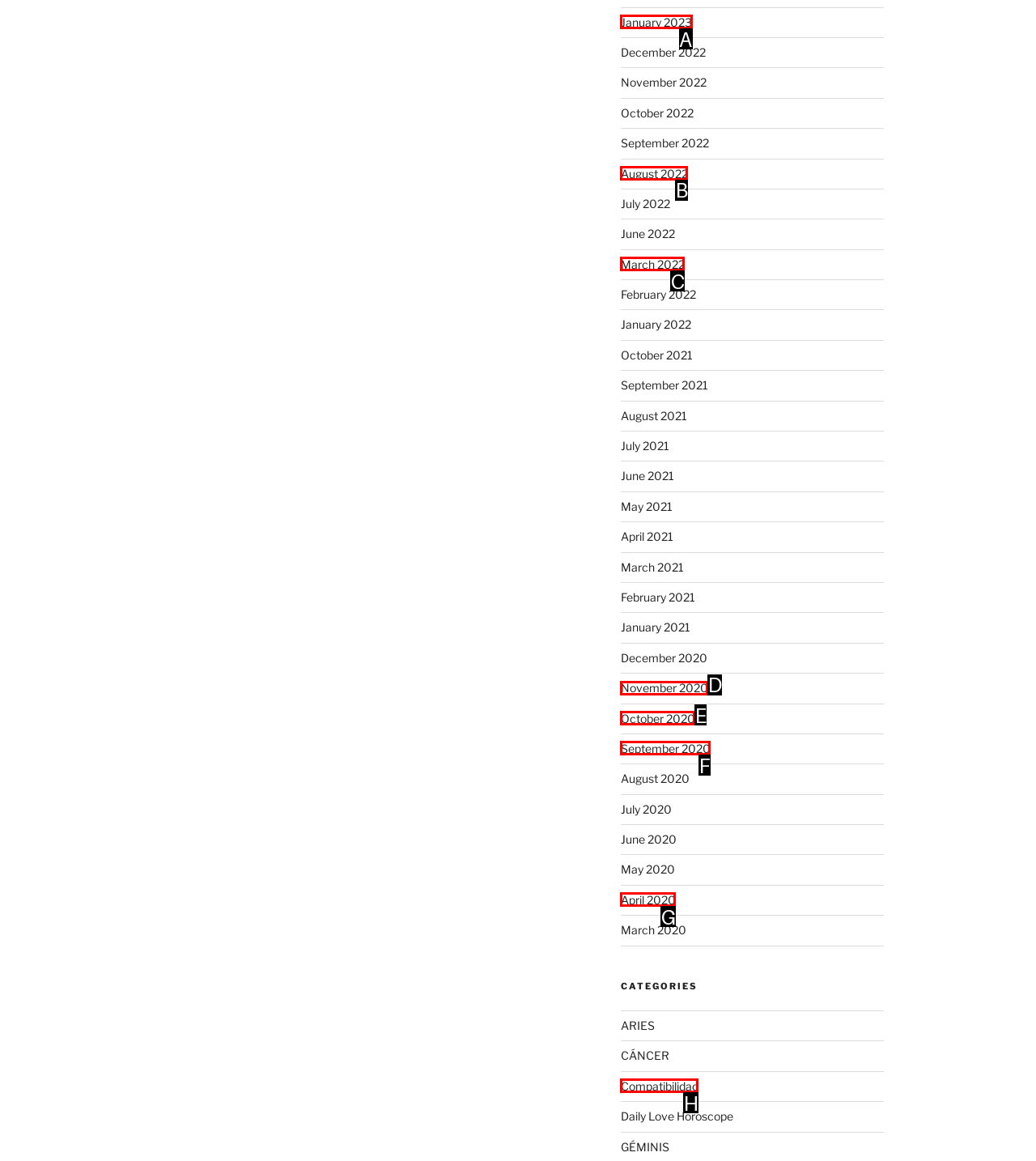Among the marked elements in the screenshot, which letter corresponds to the UI element needed for the task: View January 2023?

A